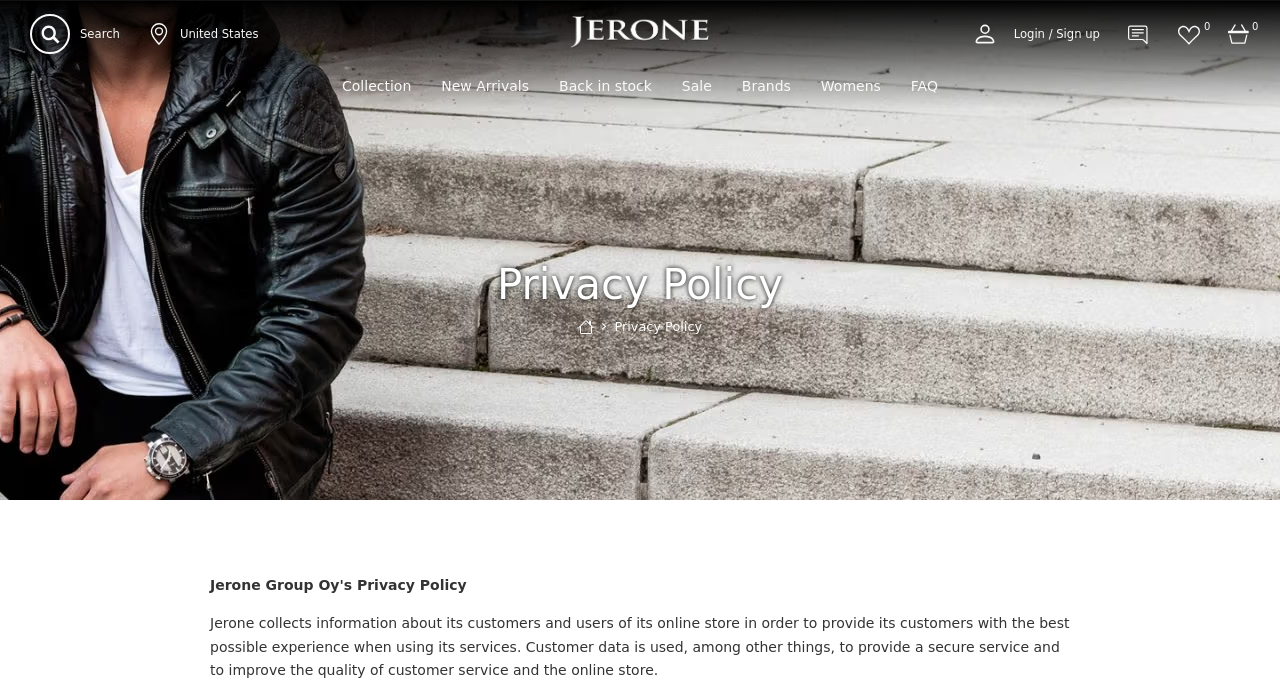Determine the bounding box coordinates in the format (top-left x, top-left y, bottom-right x, bottom-right y). Ensure all values are floating point numbers between 0 and 1. Identify the bounding box of the UI element described by: Only & Sons

[0.54, 0.427, 0.683, 0.47]